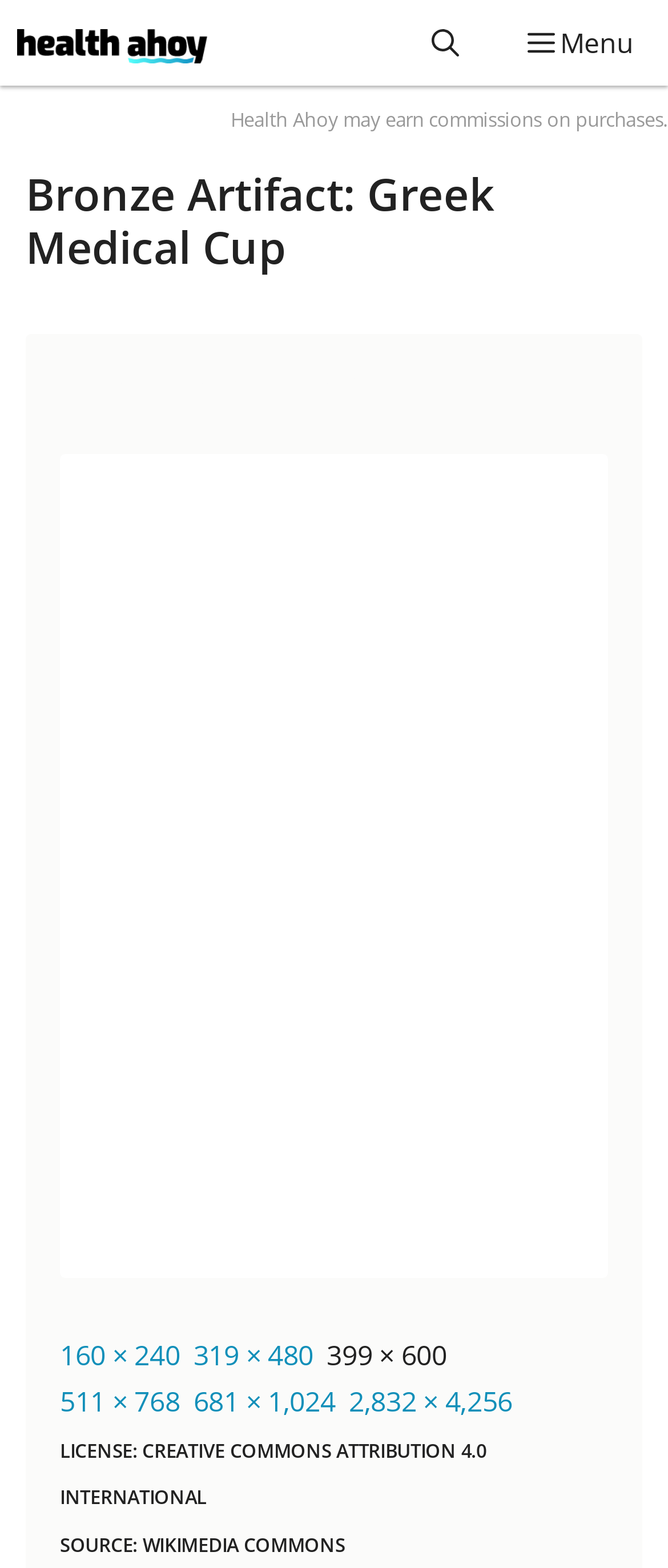Your task is to extract the text of the main heading from the webpage.

Bronze Artifact: Greek Medical Cup